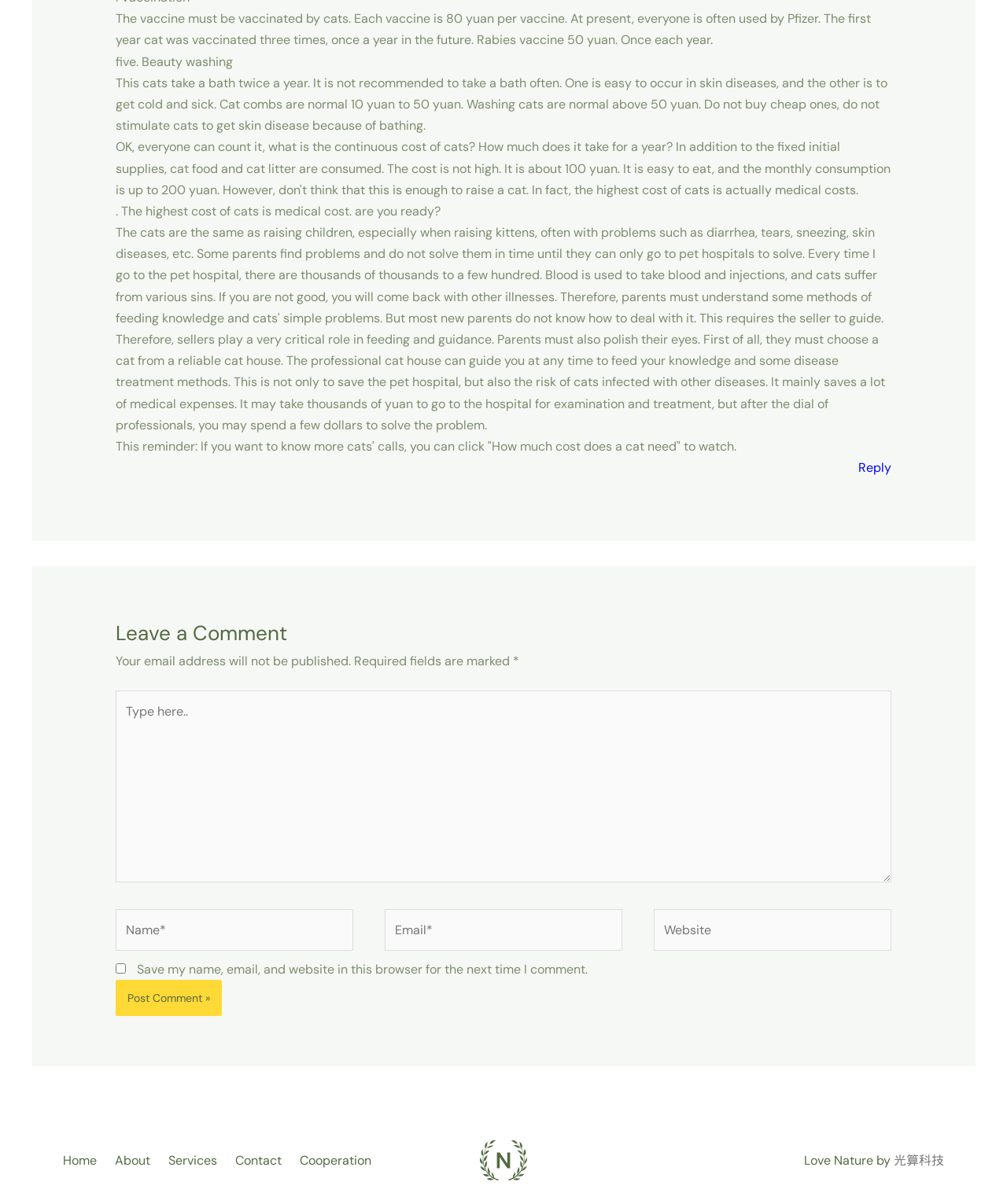Identify the bounding box coordinates of the clickable region required to complete the instruction: "Enter your name". The coordinates should be given as four float numbers within the range of 0 and 1, i.e., [left, top, right, bottom].

[0.115, 0.755, 0.351, 0.79]